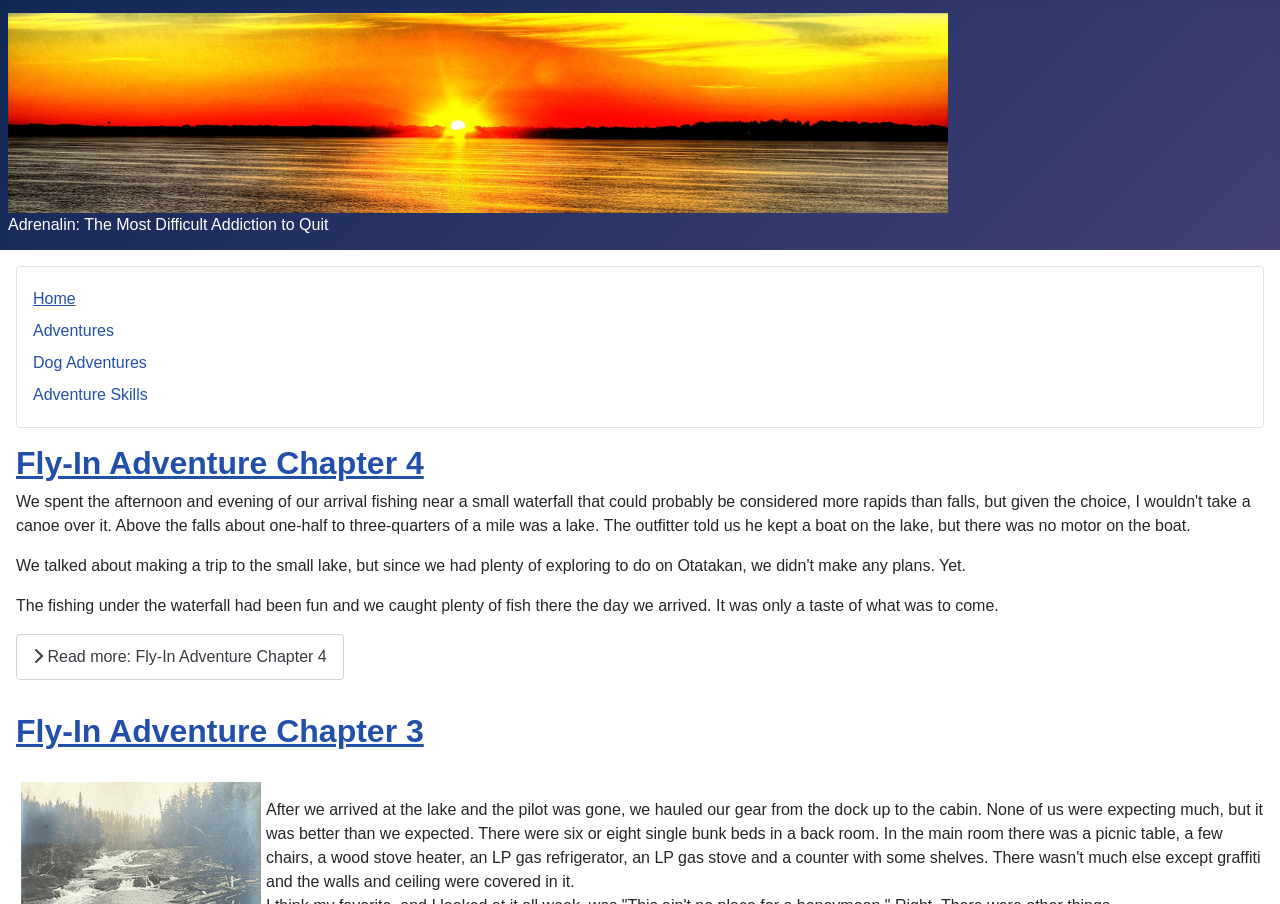Specify the bounding box coordinates for the region that must be clicked to perform the given instruction: "read Fly-In Adventure Chapter 3".

[0.012, 0.787, 0.988, 0.83]